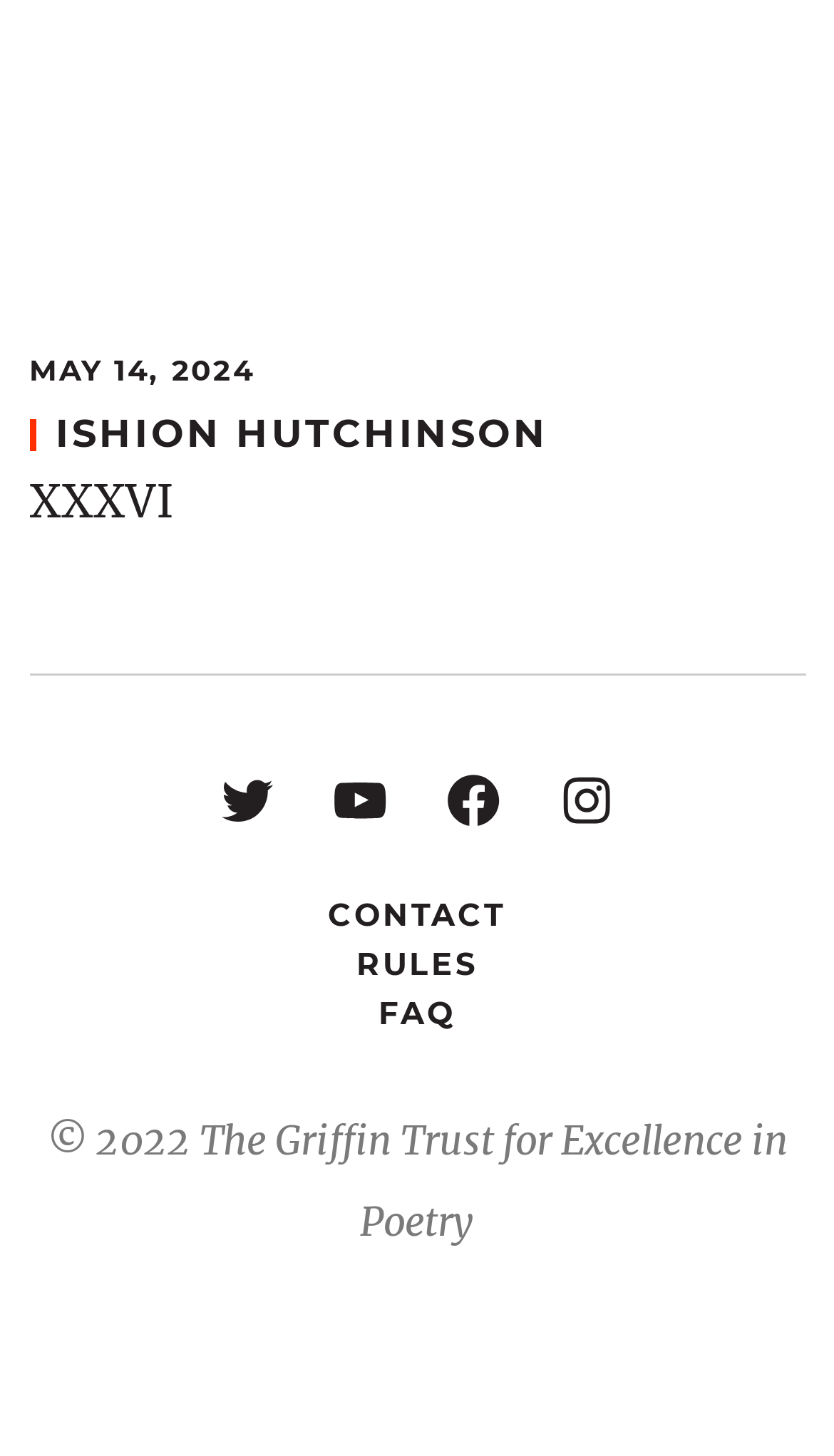Use a single word or phrase to answer the question:
What is the name of the poetry prize?

Griffin Poetry Prize